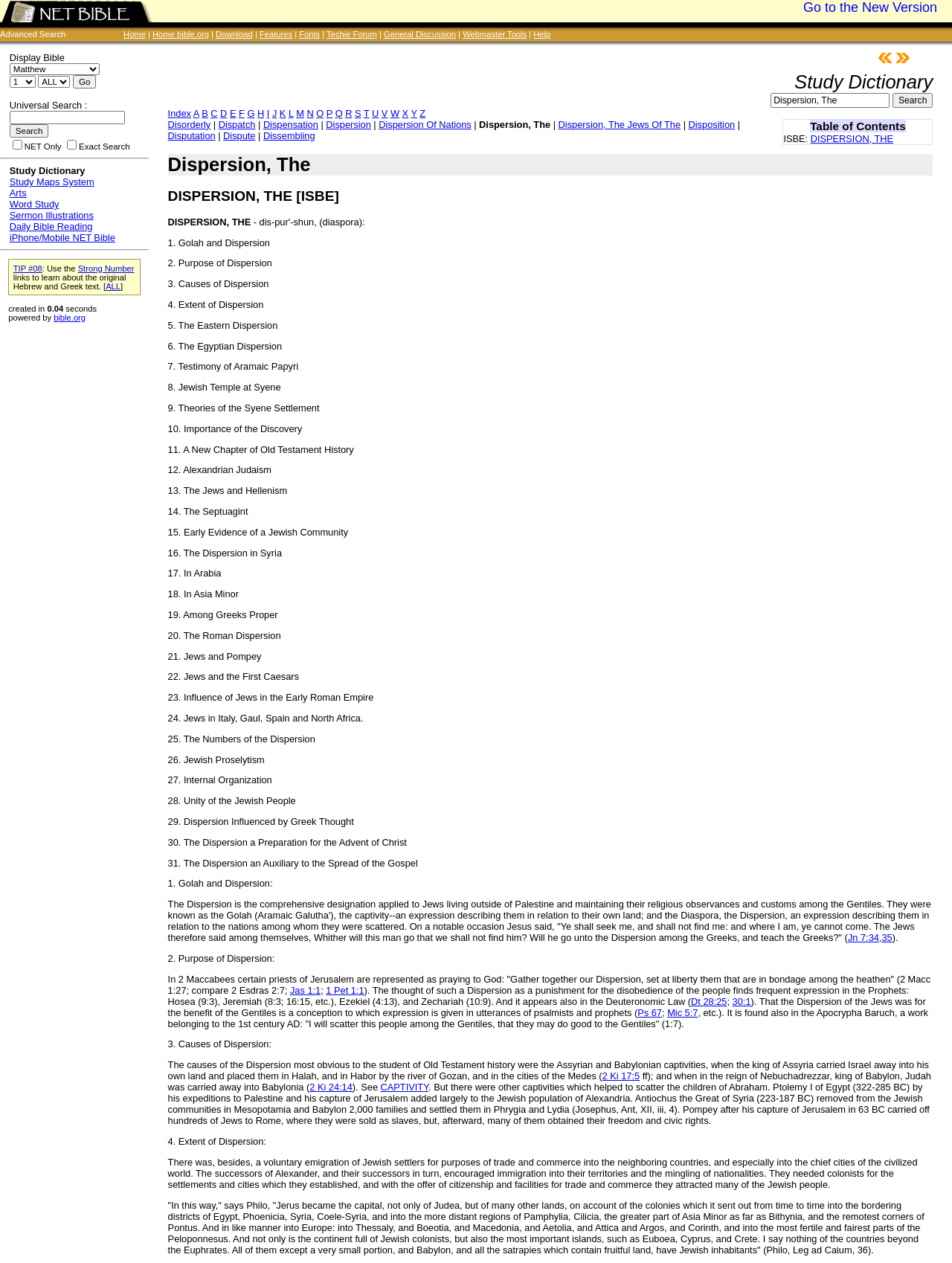Locate the bounding box coordinates of the item that should be clicked to fulfill the instruction: "View the definition of Dispersion, The".

[0.851, 0.105, 0.938, 0.114]